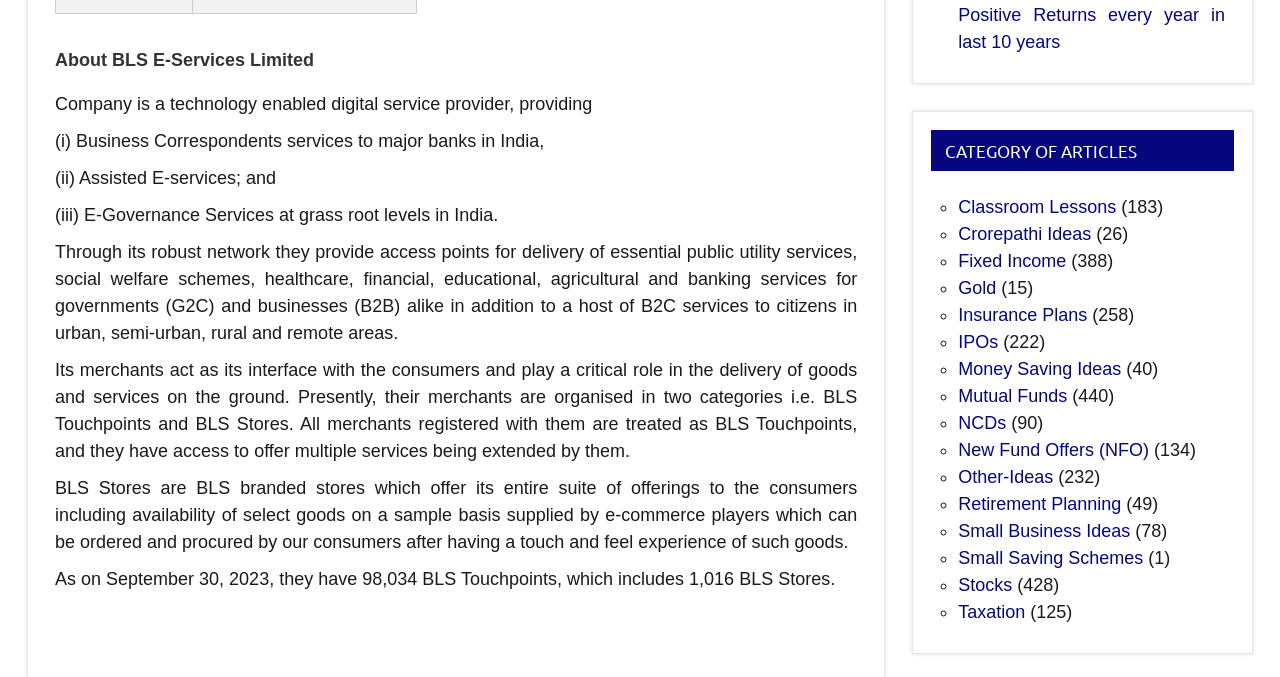What is the category of articles listed on the webpage?
Respond to the question with a single word or phrase according to the image.

Financial and investment